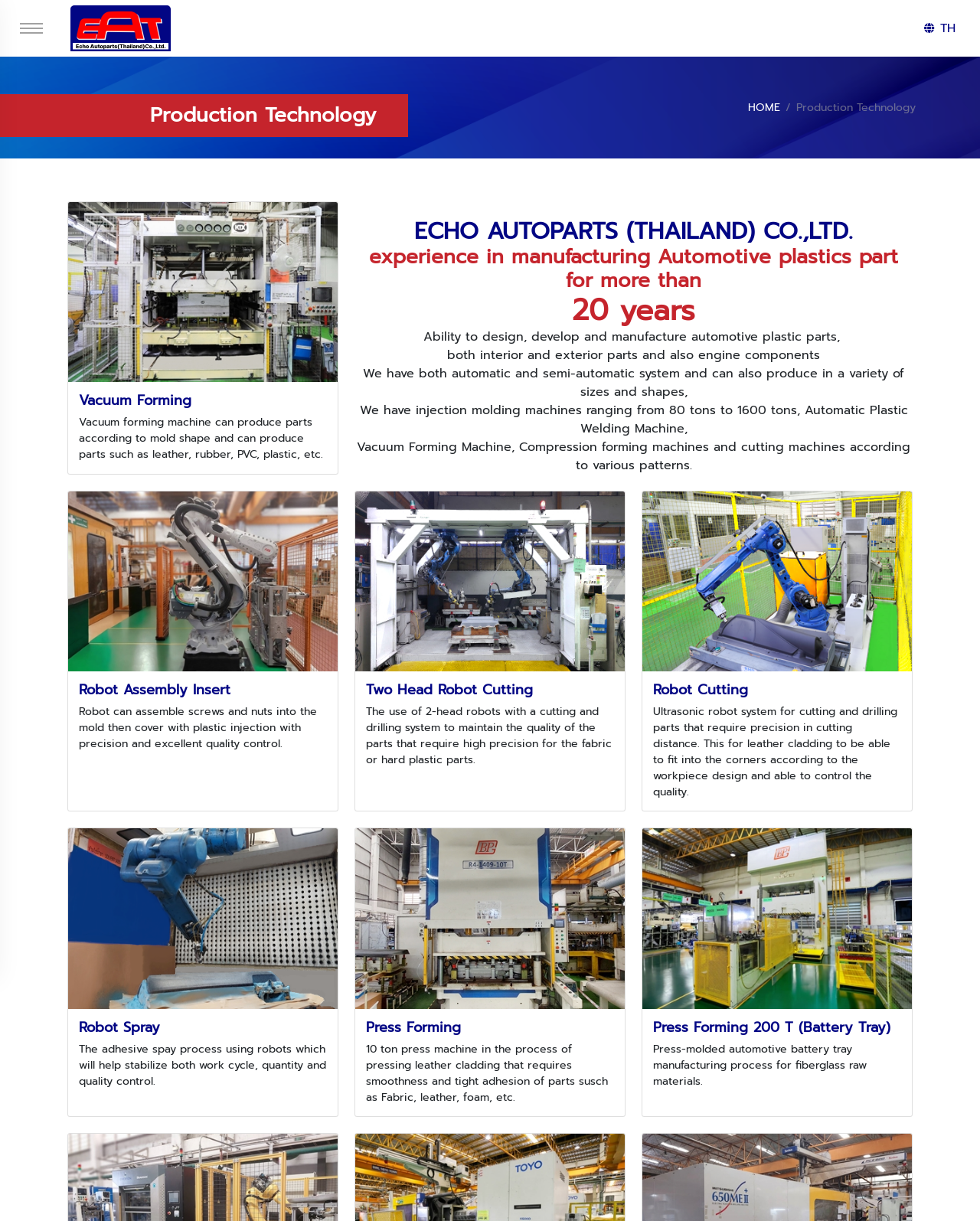What is the purpose of the robot assembly insert?
Please utilize the information in the image to give a detailed response to the question.

I found the purpose of the robot assembly insert by looking at the description of the robot assembly insert which mentions that it assembles screws and nuts into the mold then covers with plastic injection with precision and excellent quality control.